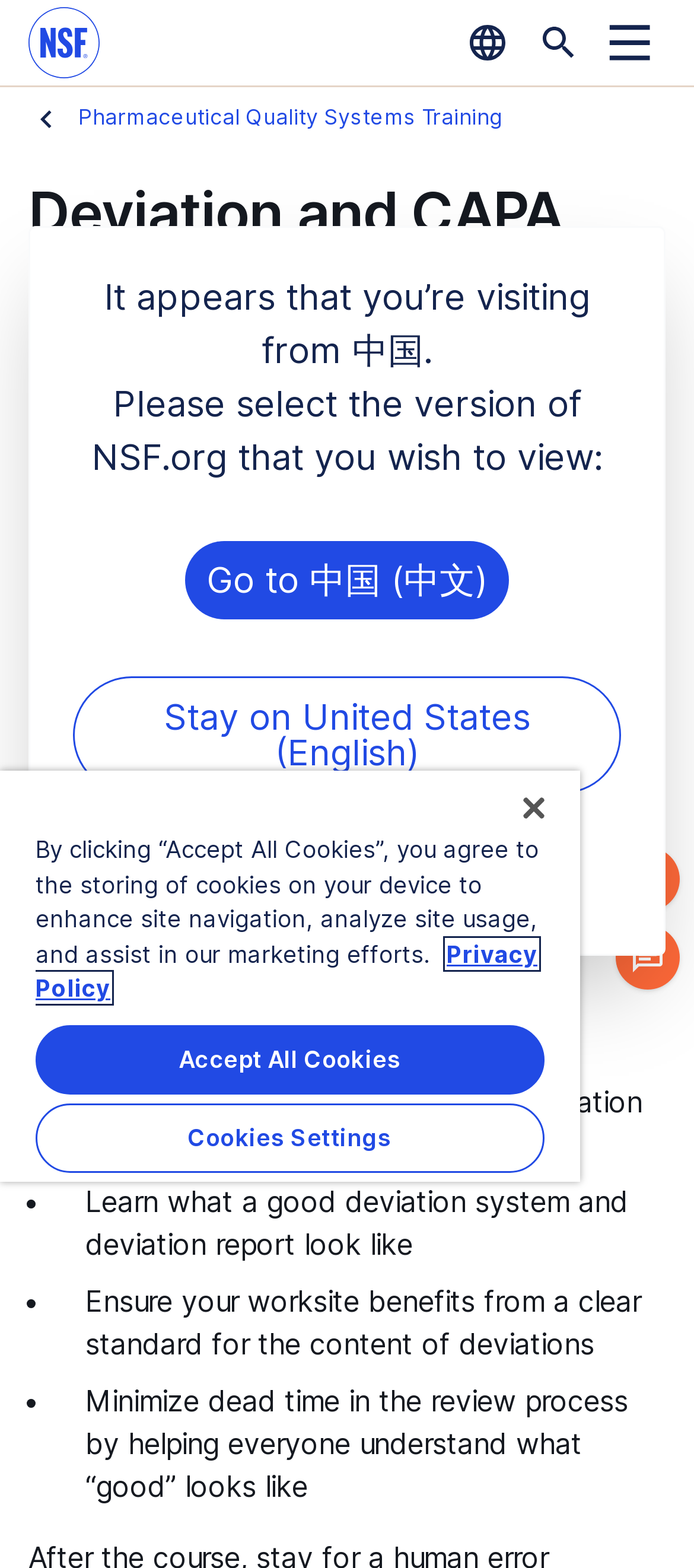Generate a thorough description of the webpage.

The webpage is about a training course on deviation and CAPA management offered by NSF. At the top of the page, there is a notification area where it detects the user's location, China, and provides options to switch to a different region or stay on the United States (English) version of the website. 

Below this notification area, there is a prominent section dedicated to the training course, which is not explicitly described in the accessibility tree but implied by the meta description. 

On the bottom left of the page, there is a "Privacy" button that, when clicked, opens a modal dialog with a privacy policy description. The dialog has a "Close" button at the top right corner. The description explains how cookies are used on the website and provides a link to "More information about your privacy" that opens in a new tab. The link is labeled as "Privacy Policy". There are two buttons at the bottom of the dialog: "Accept All Cookies" and "Cookies Settings".